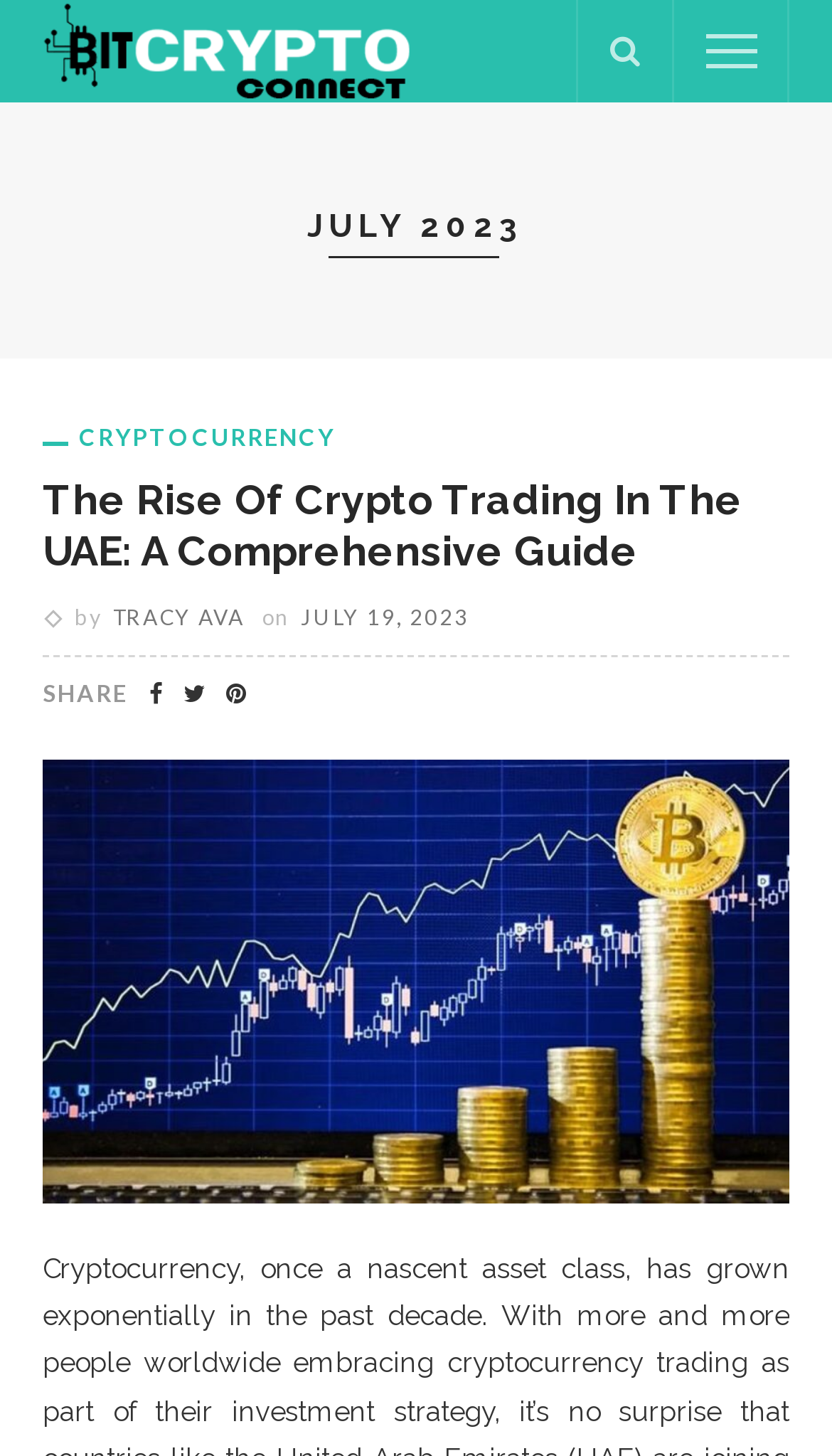What is the title of the article?
From the image, respond with a single word or phrase.

The Rise Of Crypto Trading In The UAE